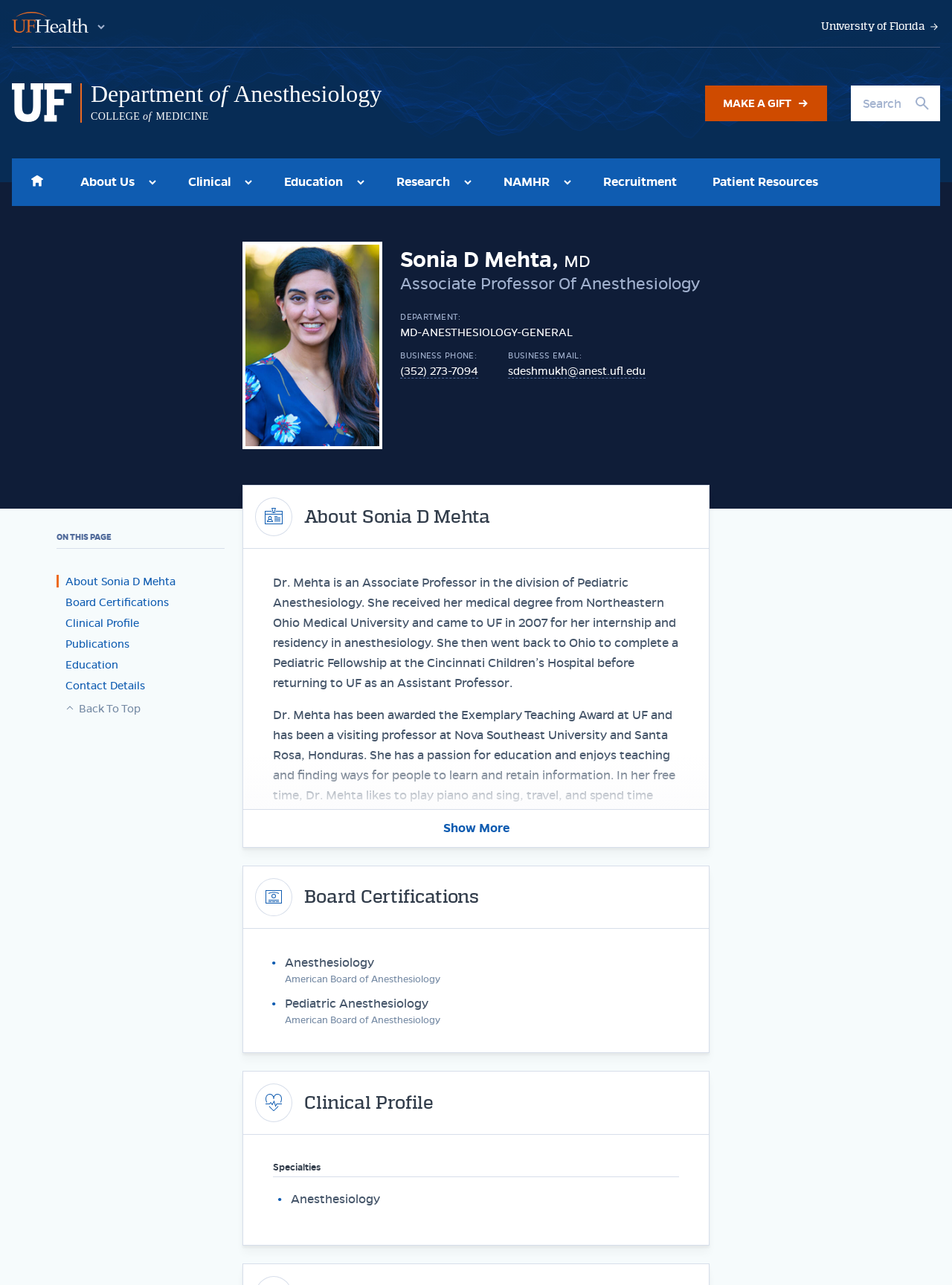Predict the bounding box coordinates of the area that should be clicked to accomplish the following instruction: "Search the site". The bounding box coordinates should consist of four float numbers between 0 and 1, i.e., [left, top, right, bottom].

[0.894, 0.066, 0.934, 0.09]